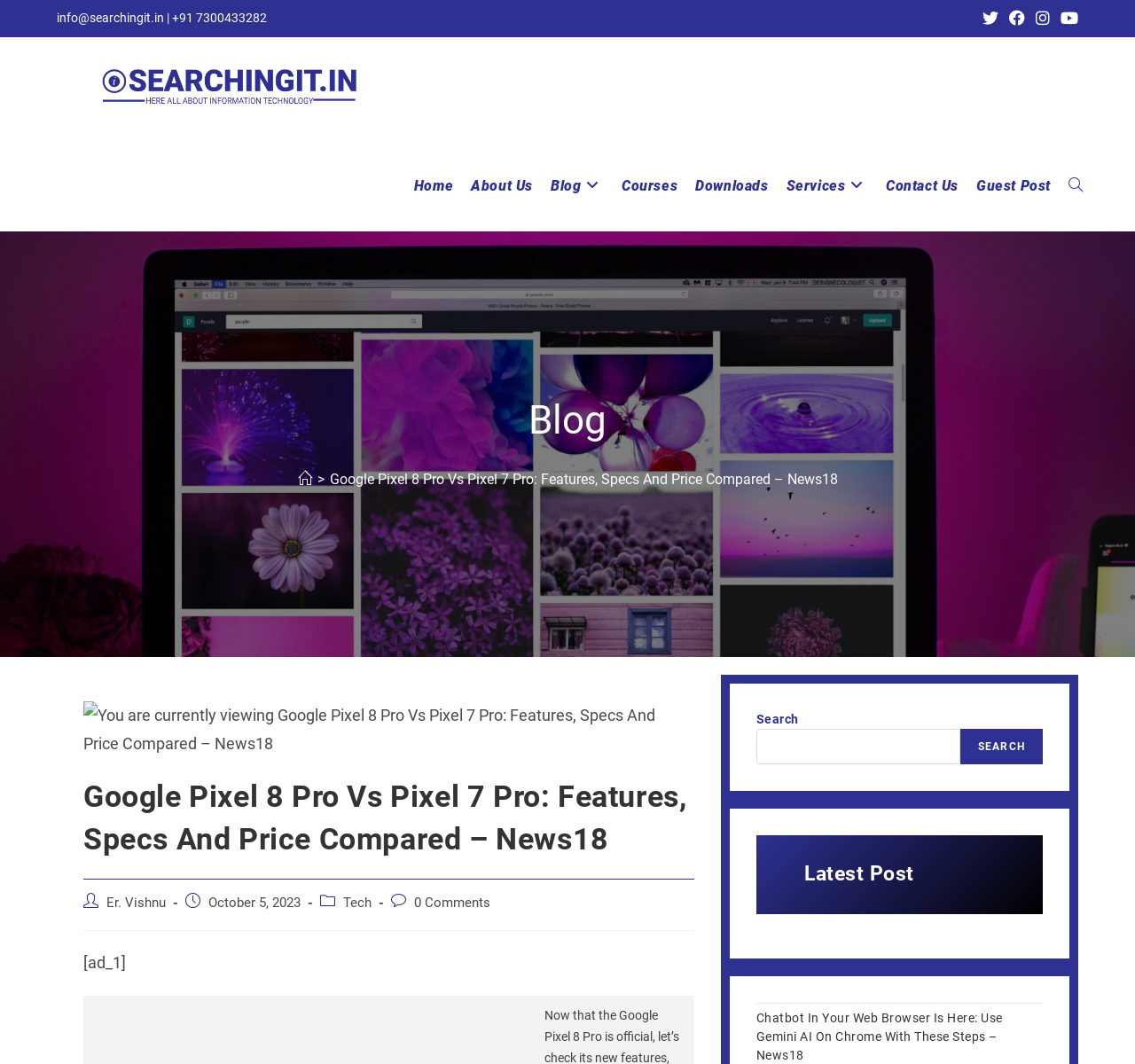Please reply to the following question with a single word or a short phrase:
What is the category of the current post?

Tech